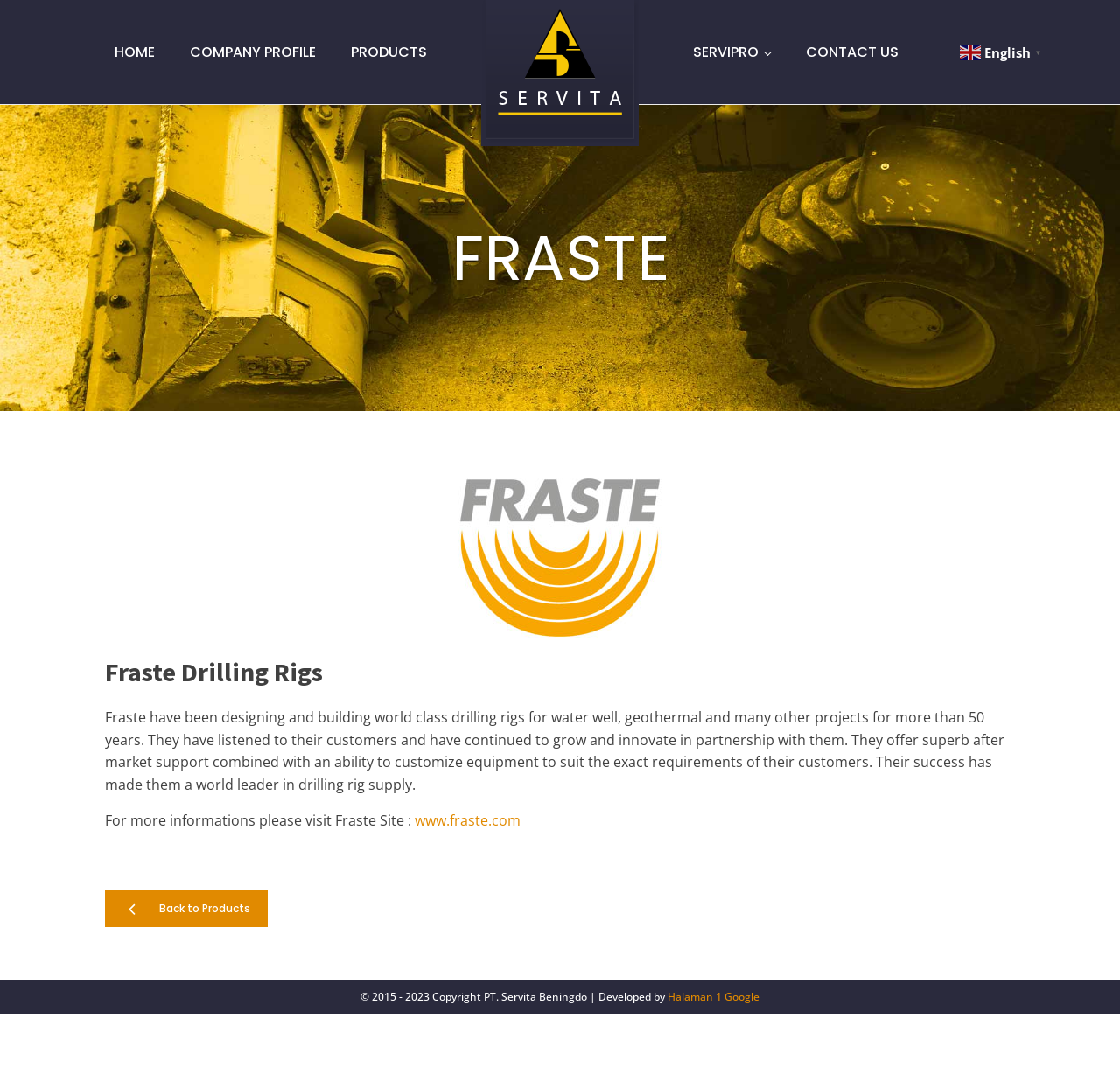Please identify the bounding box coordinates of the element's region that needs to be clicked to fulfill the following instruction: "view company profile". The bounding box coordinates should consist of four float numbers between 0 and 1, i.e., [left, top, right, bottom].

[0.154, 0.022, 0.298, 0.075]